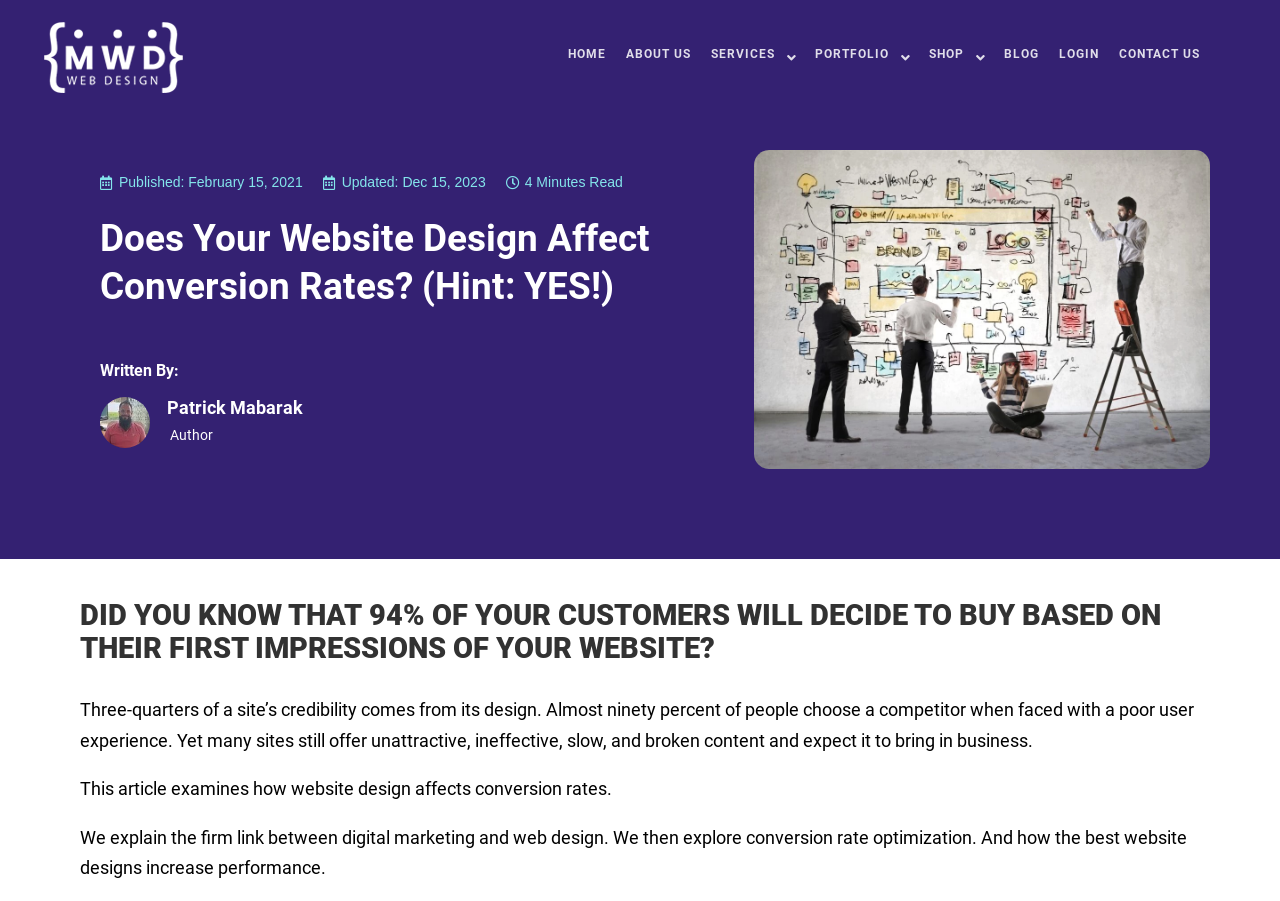What is the author's name mentioned on the webpage?
Based on the image, answer the question with a single word or brief phrase.

Patrick Mabarak